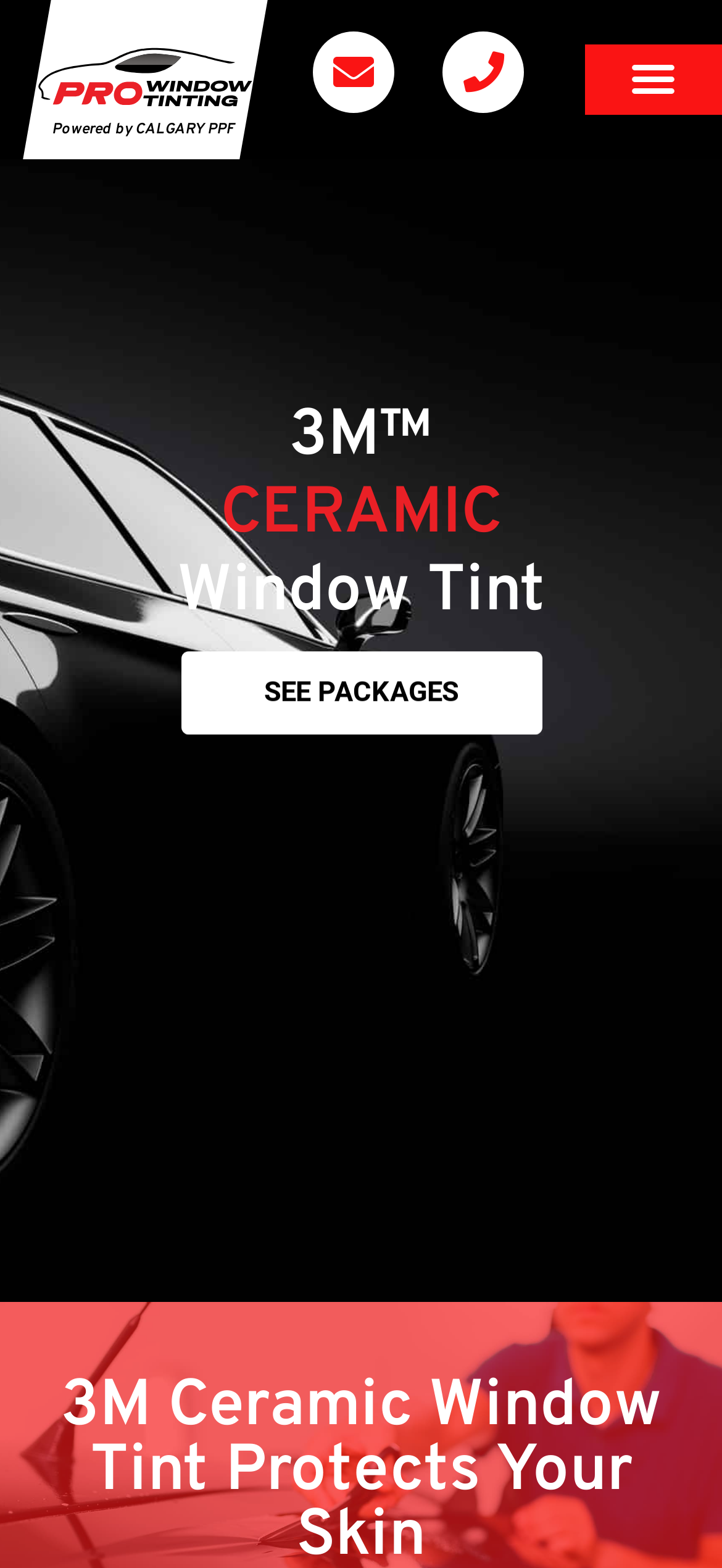What is the main product category?
Please give a detailed and thorough answer to the question, covering all relevant points.

The main product category can be inferred from the heading '3M™ CERAMIC Window Tint' which is prominently displayed on the webpage, indicating that the webpage is primarily about 3M ceramic window tint products.